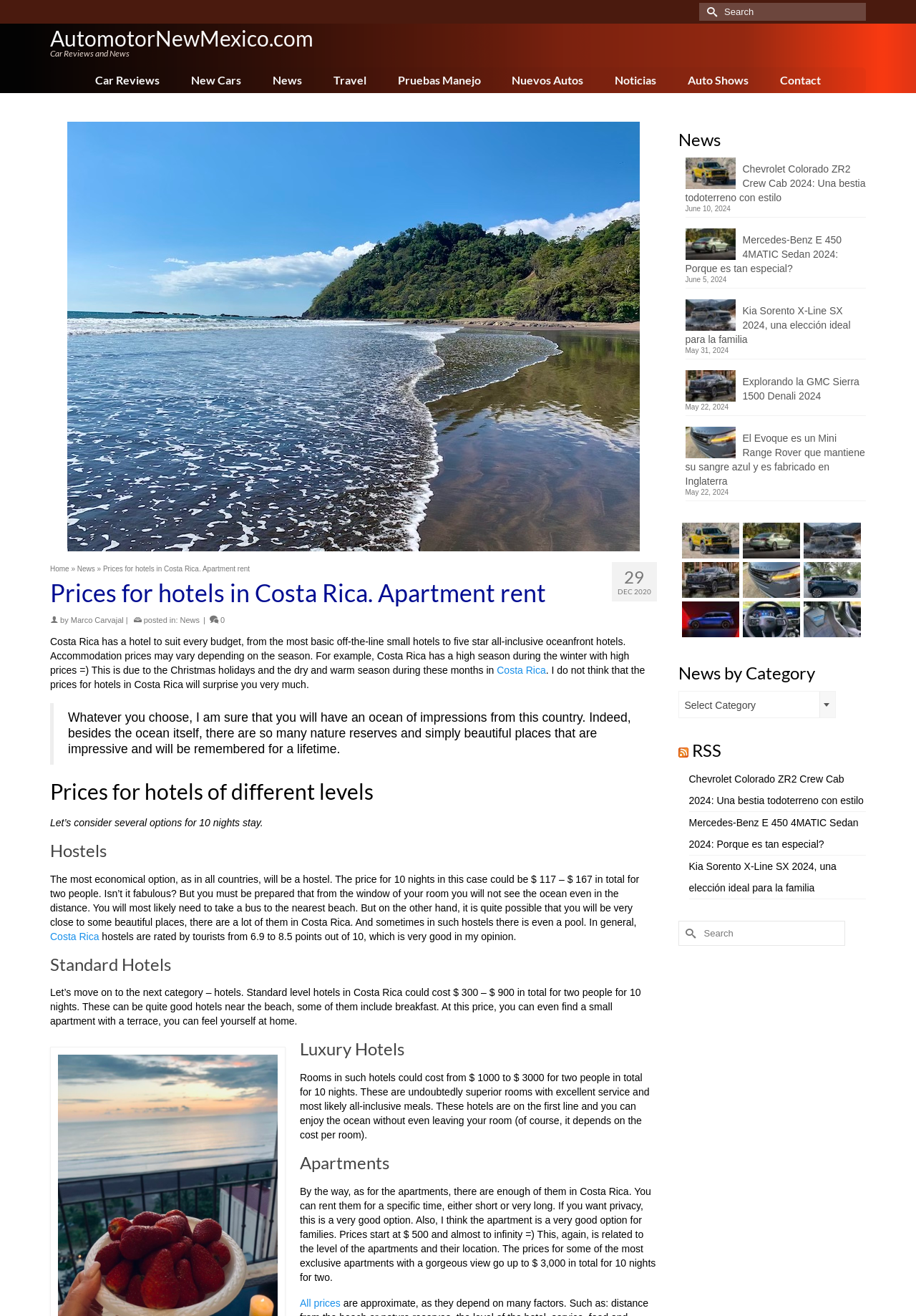Determine the bounding box coordinates of the section to be clicked to follow the instruction: "Search for hotels". The coordinates should be given as four float numbers between 0 and 1, formatted as [left, top, right, bottom].

[0.763, 0.002, 0.945, 0.016]